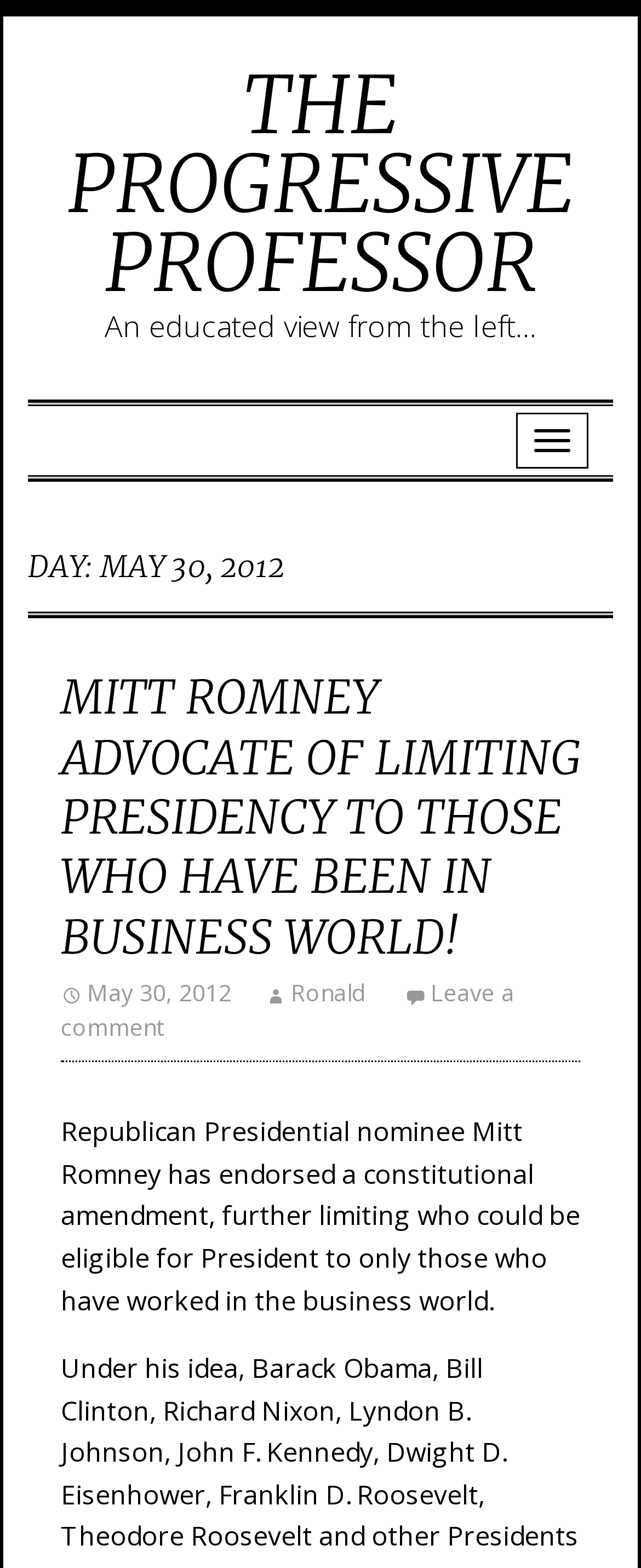Determine the main headline from the webpage and extract its text.

DAY: MAY 30, 2012